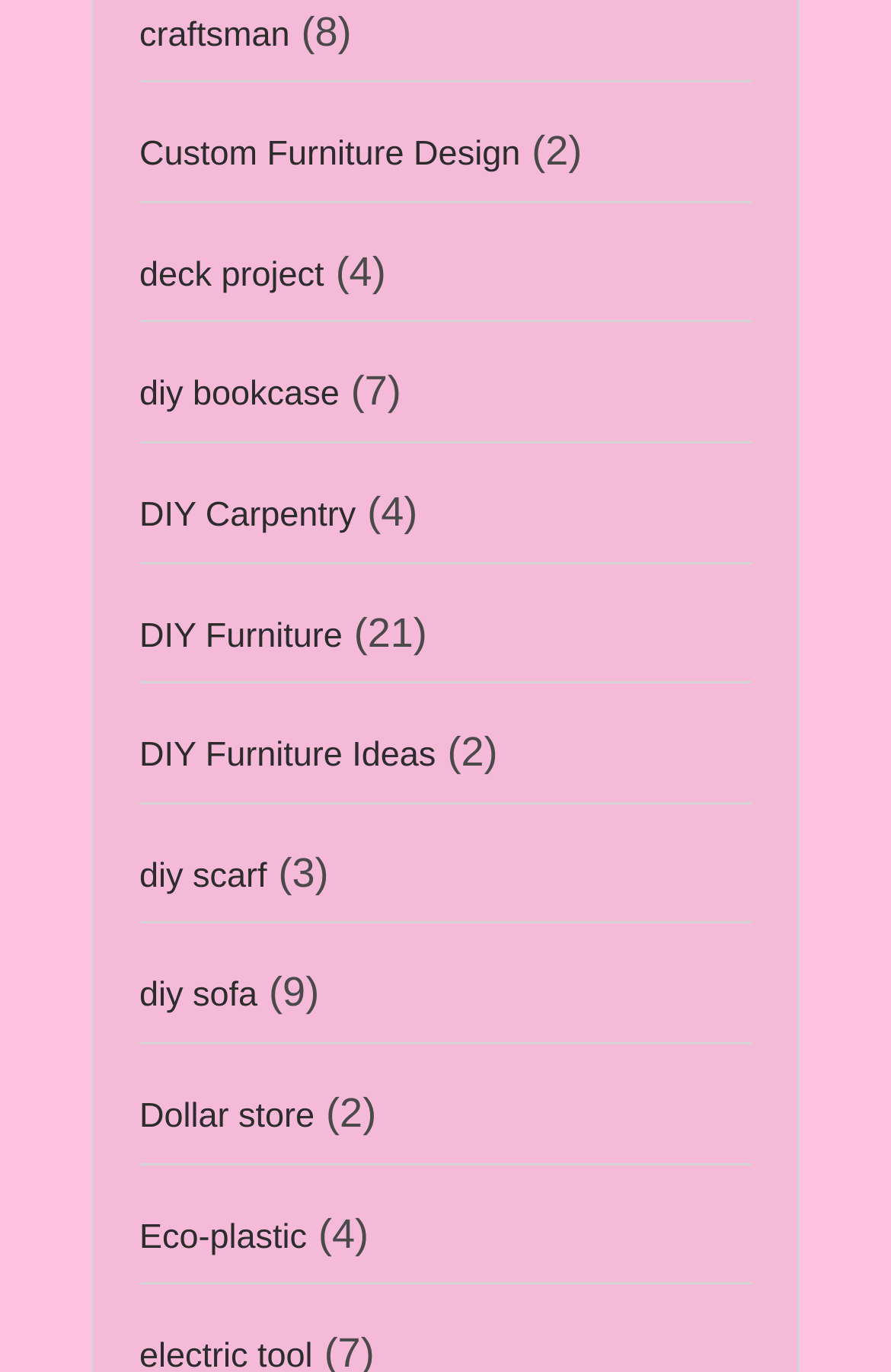Could you locate the bounding box coordinates for the section that should be clicked to accomplish this task: "check out DIY sofa".

[0.156, 0.712, 0.289, 0.74]